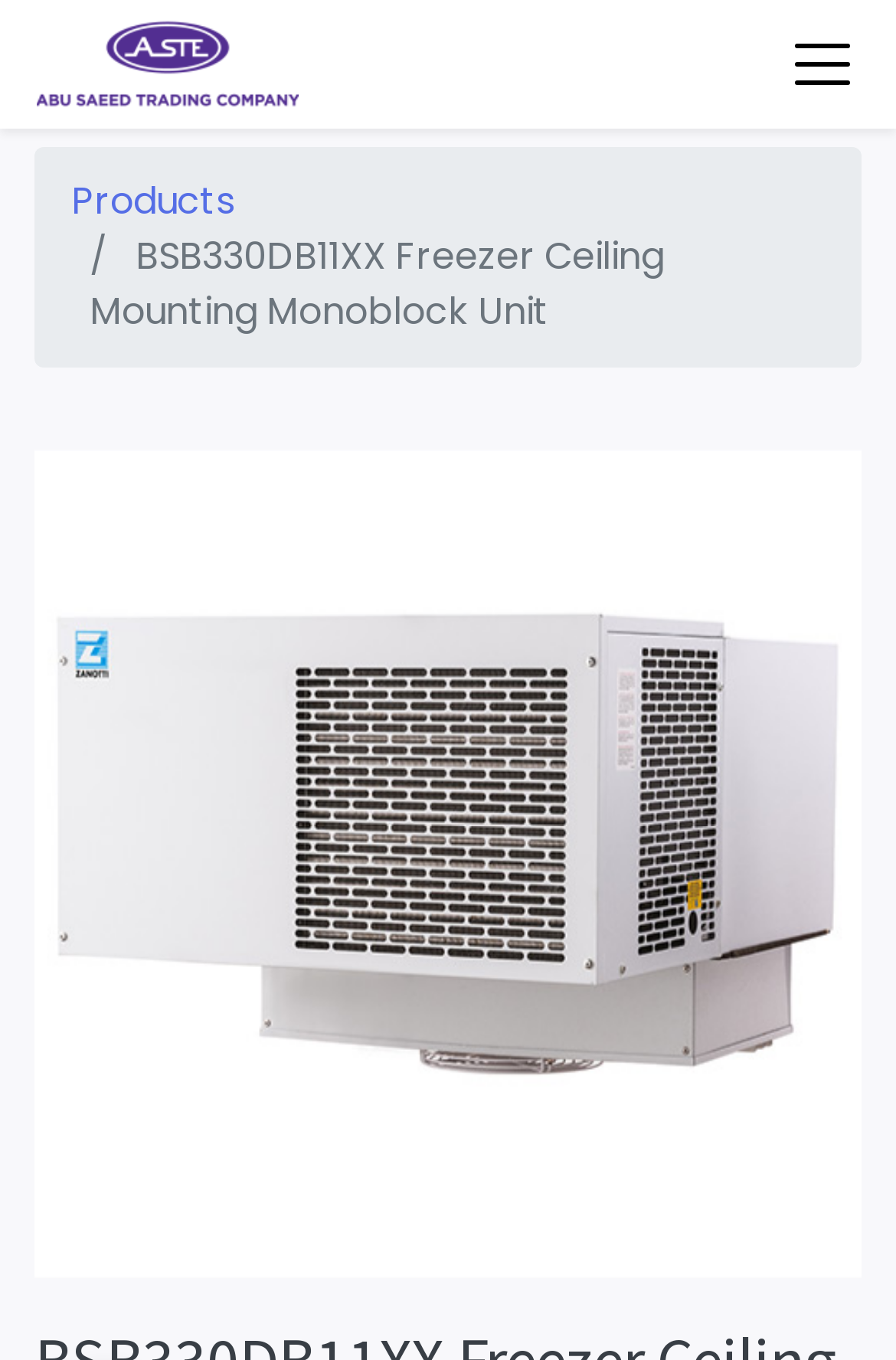Locate the UI element described by Products in the provided webpage screenshot. Return the bounding box coordinates in the format (top-left x, top-left y, bottom-right x, bottom-right y), ensuring all values are between 0 and 1.

[0.079, 0.128, 0.262, 0.167]